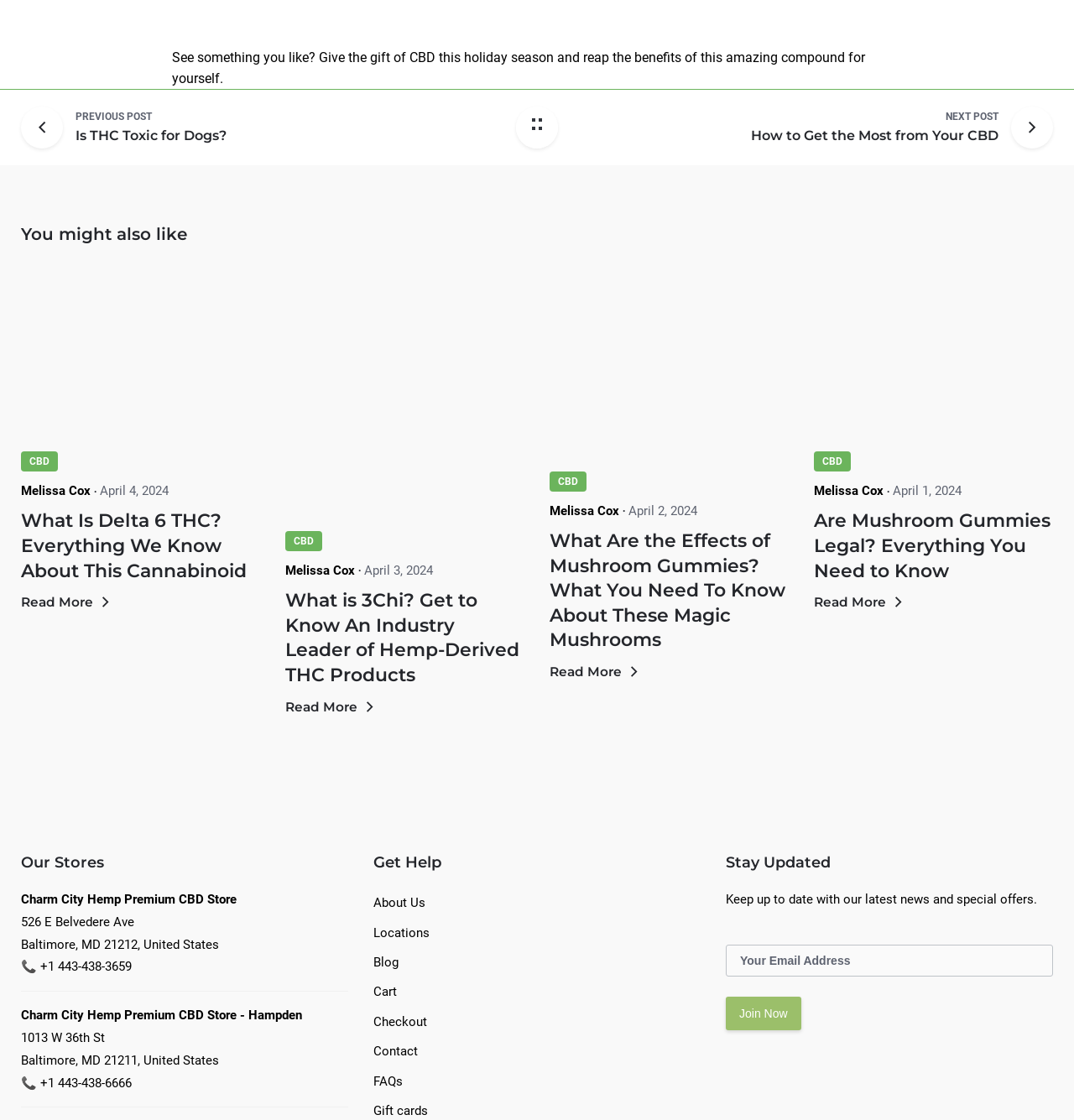Please determine the bounding box coordinates of the element to click in order to execute the following instruction: "Enter your email address to stay updated". The coordinates should be four float numbers between 0 and 1, specified as [left, top, right, bottom].

[0.676, 0.843, 0.98, 0.872]